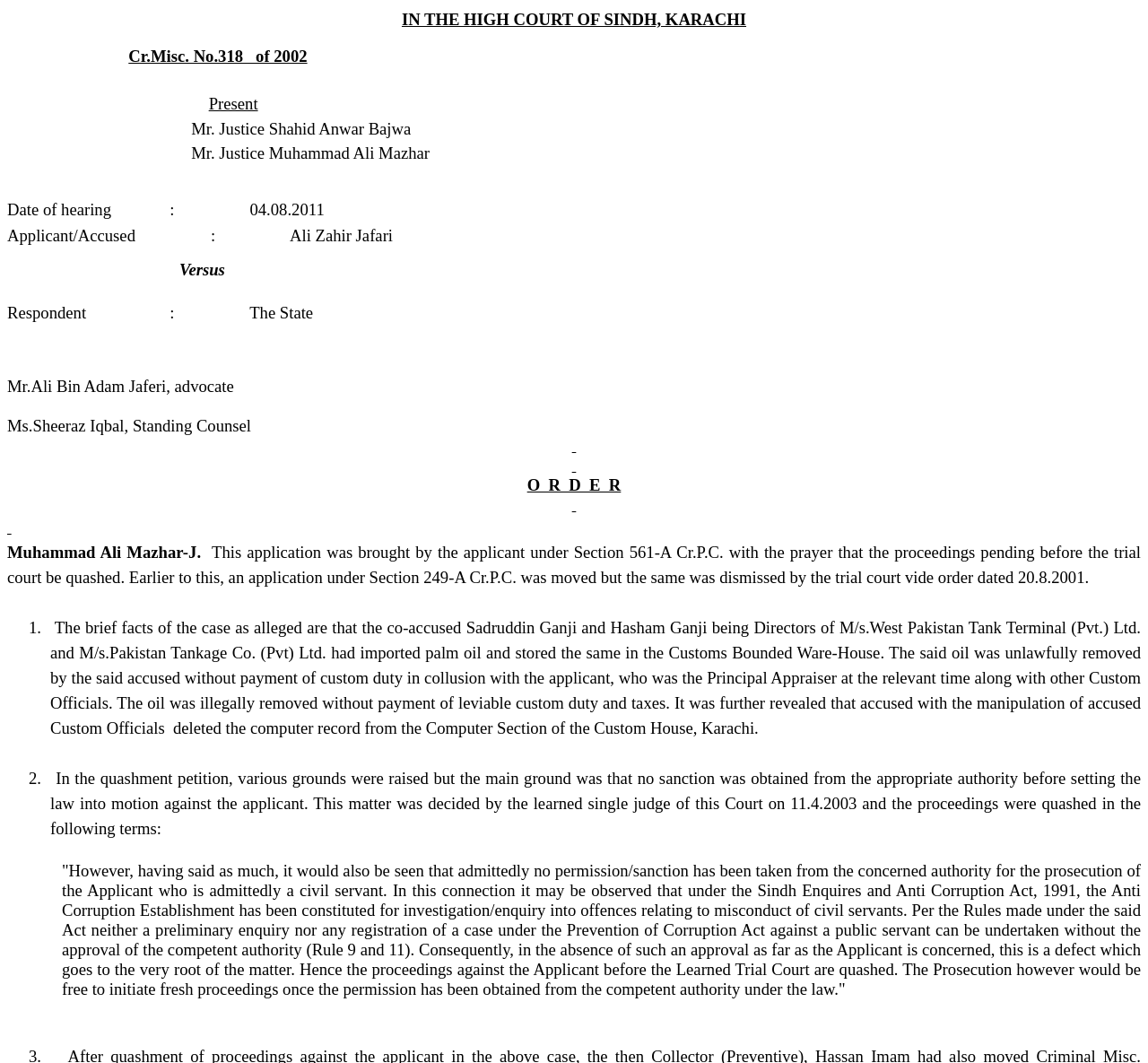Respond with a single word or short phrase to the following question: 
What is the section of Cr.P.C. under which the application was brought?

Section 561-A